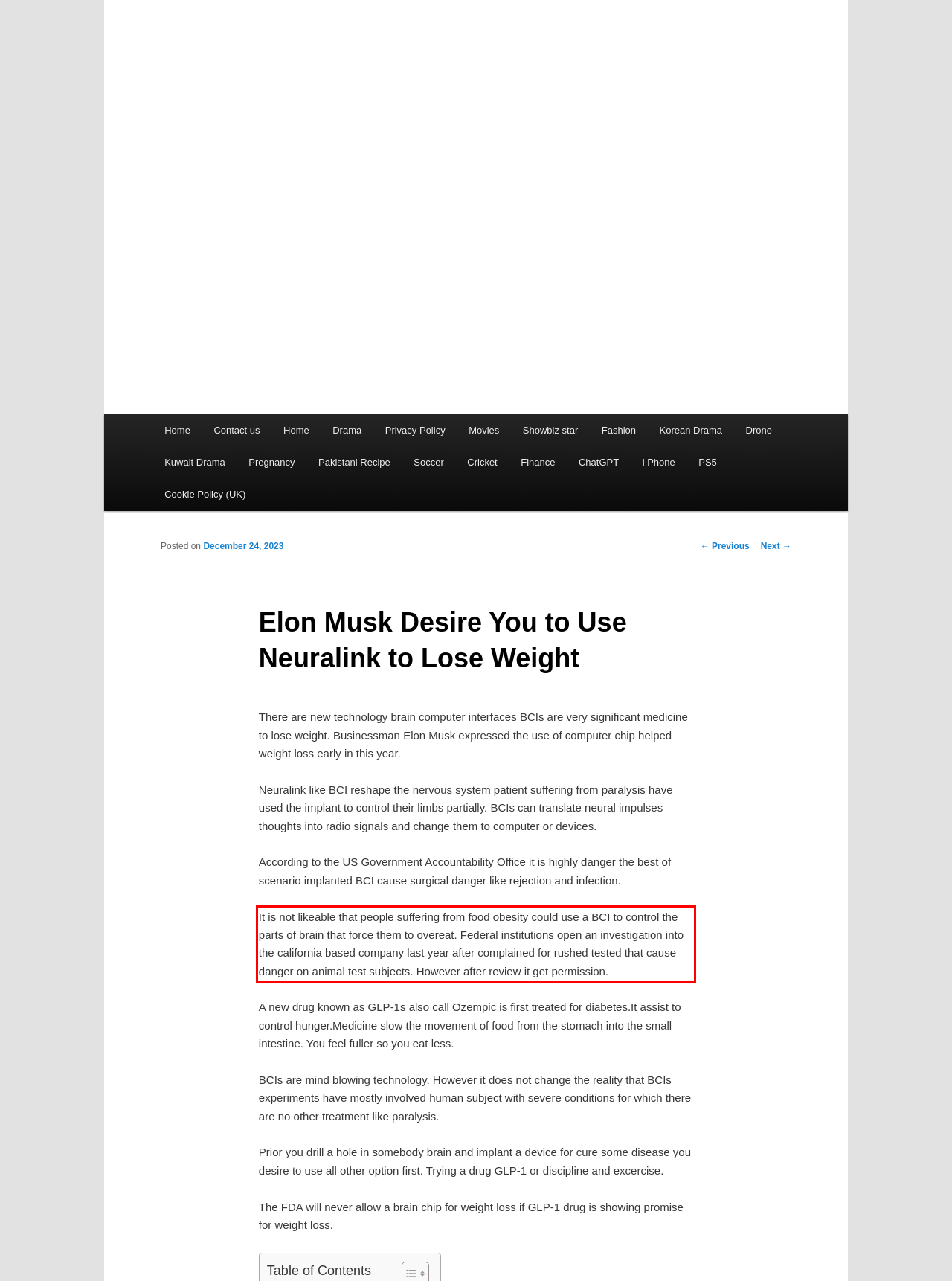Please recognize and transcribe the text located inside the red bounding box in the webpage image.

It is not likeable that people suffering from food obesity could use a BCI to control the parts of brain that force them to overeat. Federal institutions open an investigation into the california based company last year after complained for rushed tested that cause danger on animal test subjects. However after review it get permission.